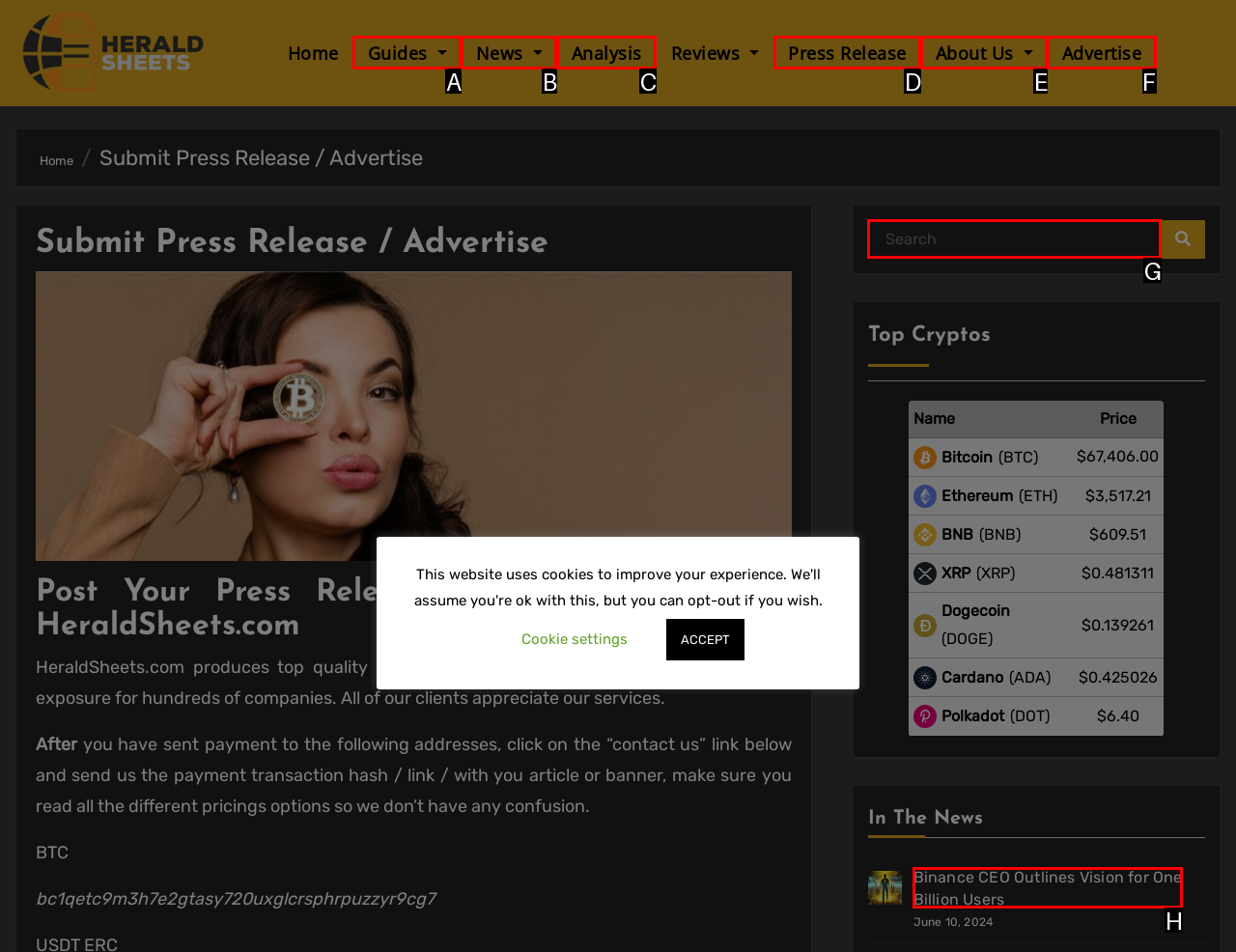Given the description: name="s" placeholder="Search", identify the corresponding option. Answer with the letter of the appropriate option directly.

G